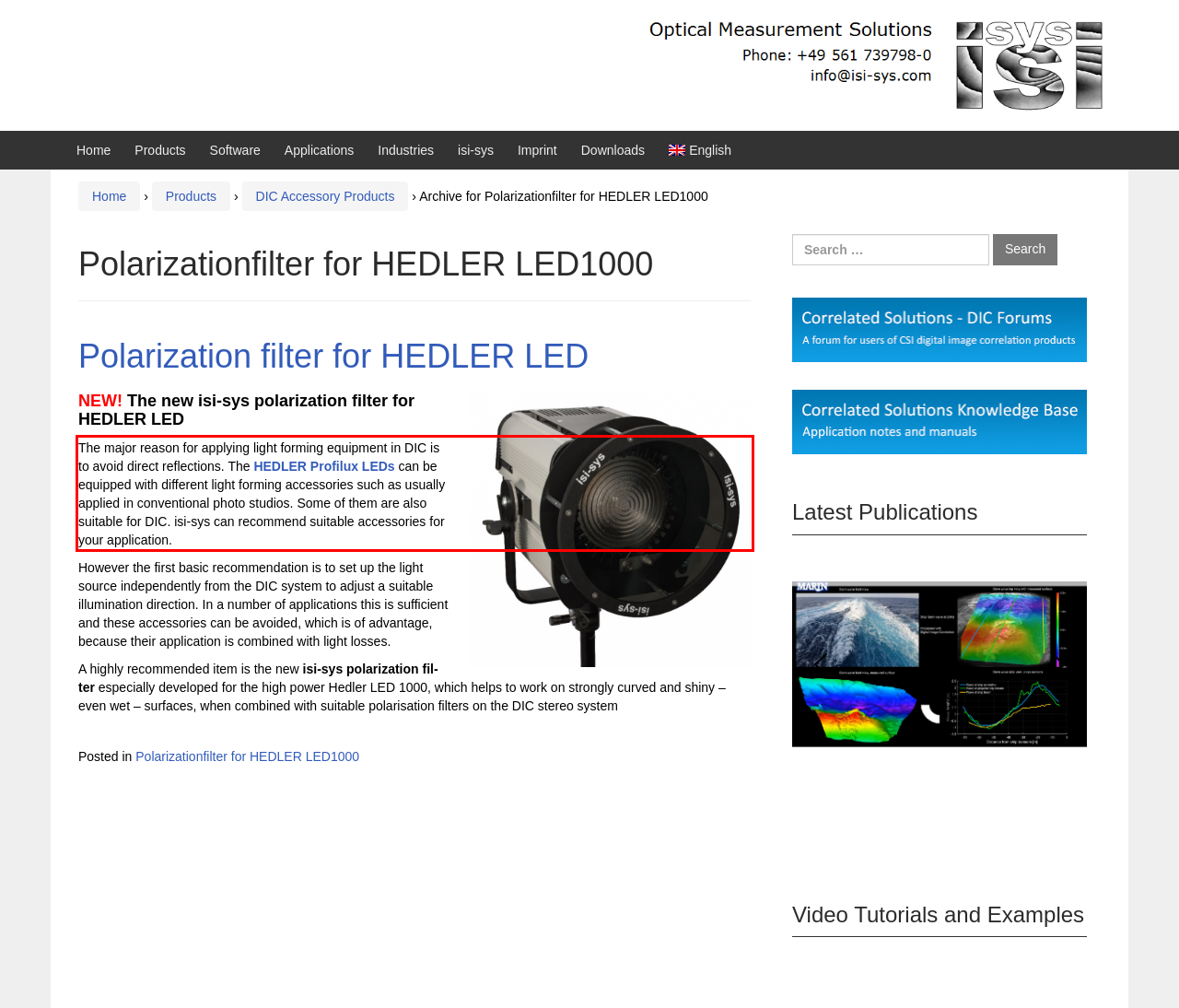Given a webpage screenshot, identify the text inside the red bounding box using OCR and extract it.

The major rea­son for apply­ing light form­ing equip­ment in DIC is to avoid direct reflec­tions. The HEDLER Pro­filux LEDs can be equipped with dif­fer­ent light form­ing acces­sories such as usu­al­ly applied in con­ven­tion­al pho­to stu­dios. Some of them are also suit­able for DIC. isi-sys can rec­om­mend suit­able acces­sories for your application.